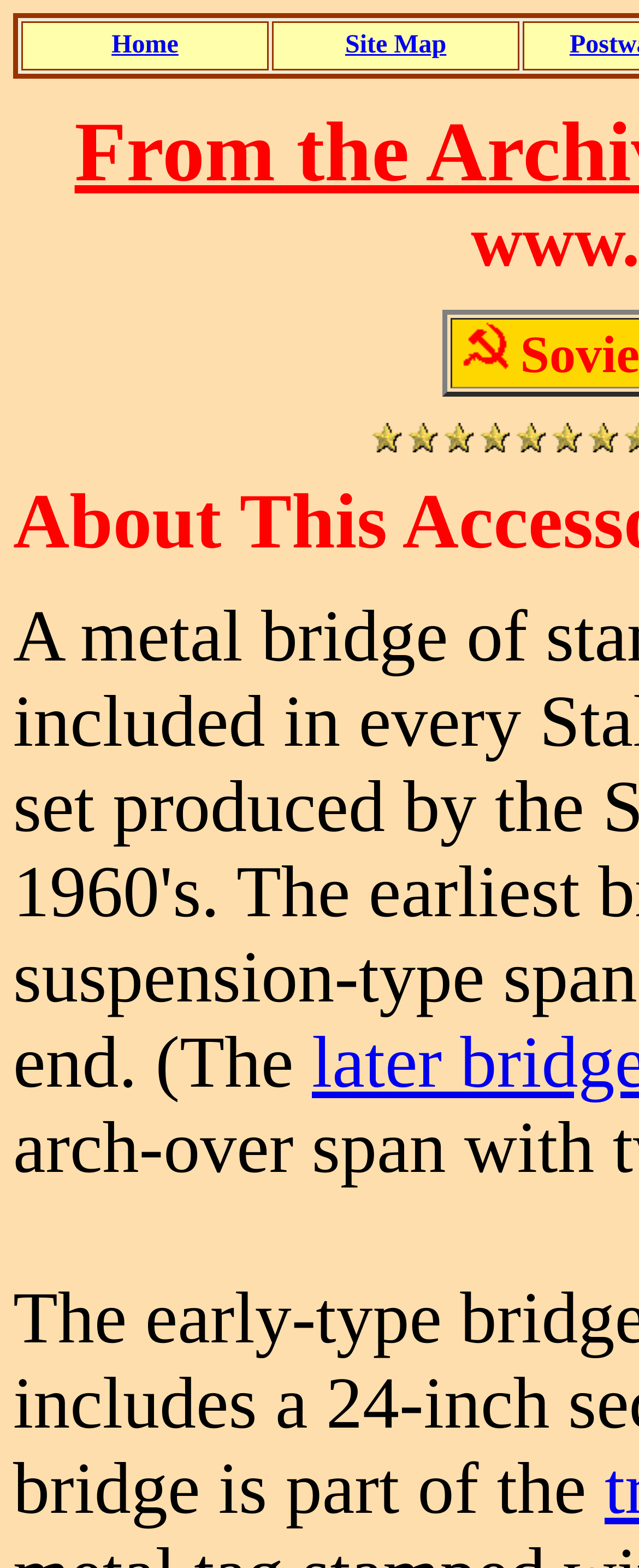Find the UI element described as: "Home" and predict its bounding box coordinates. Ensure the coordinates are four float numbers between 0 and 1, [left, top, right, bottom].

[0.175, 0.02, 0.279, 0.038]